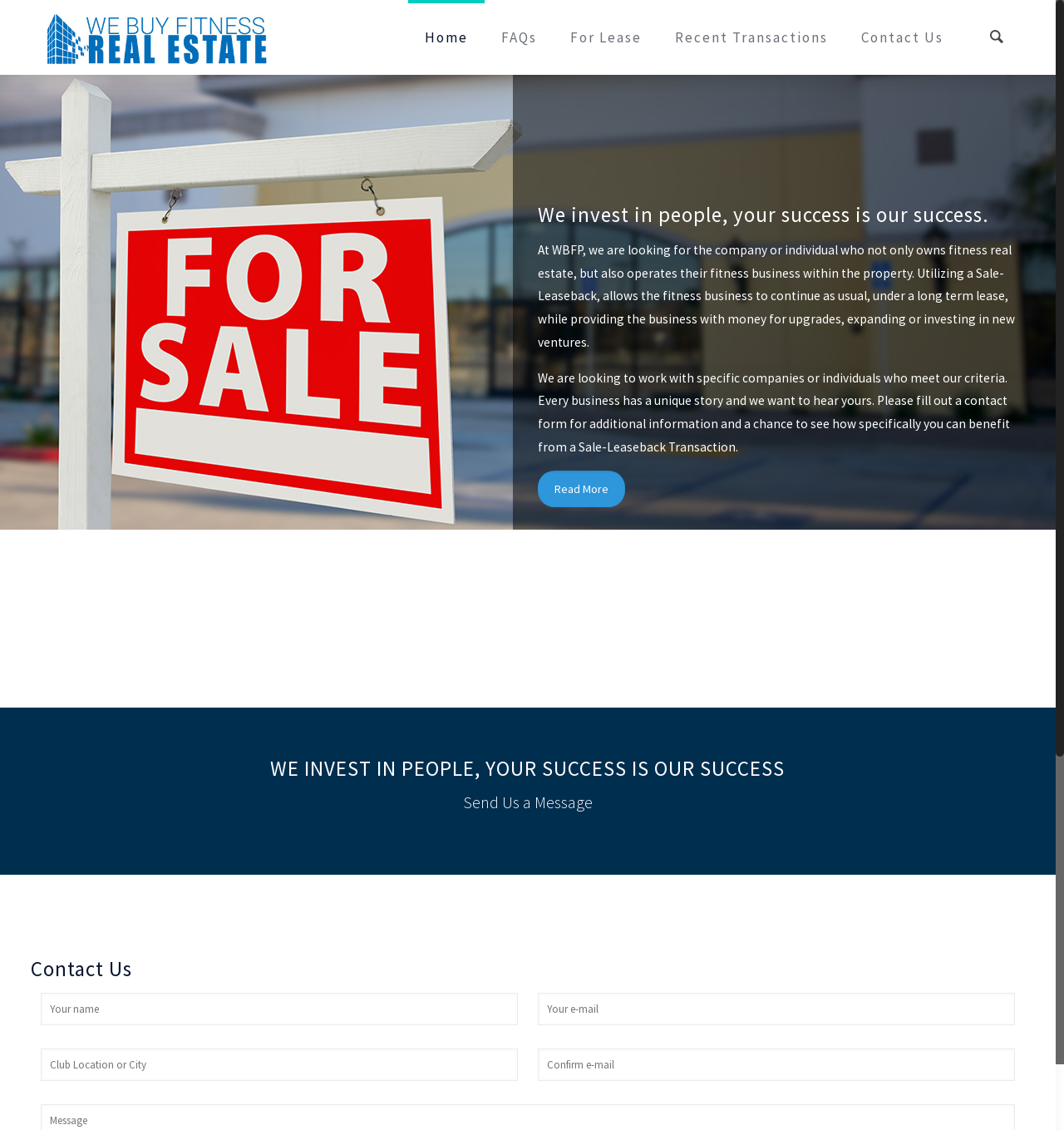Based on the element description, predict the bounding box coordinates (top-left x, top-left y, bottom-right x, bottom-right y) for the UI element in the screenshot: name="your-name" placeholder="Your name"

[0.038, 0.879, 0.487, 0.908]